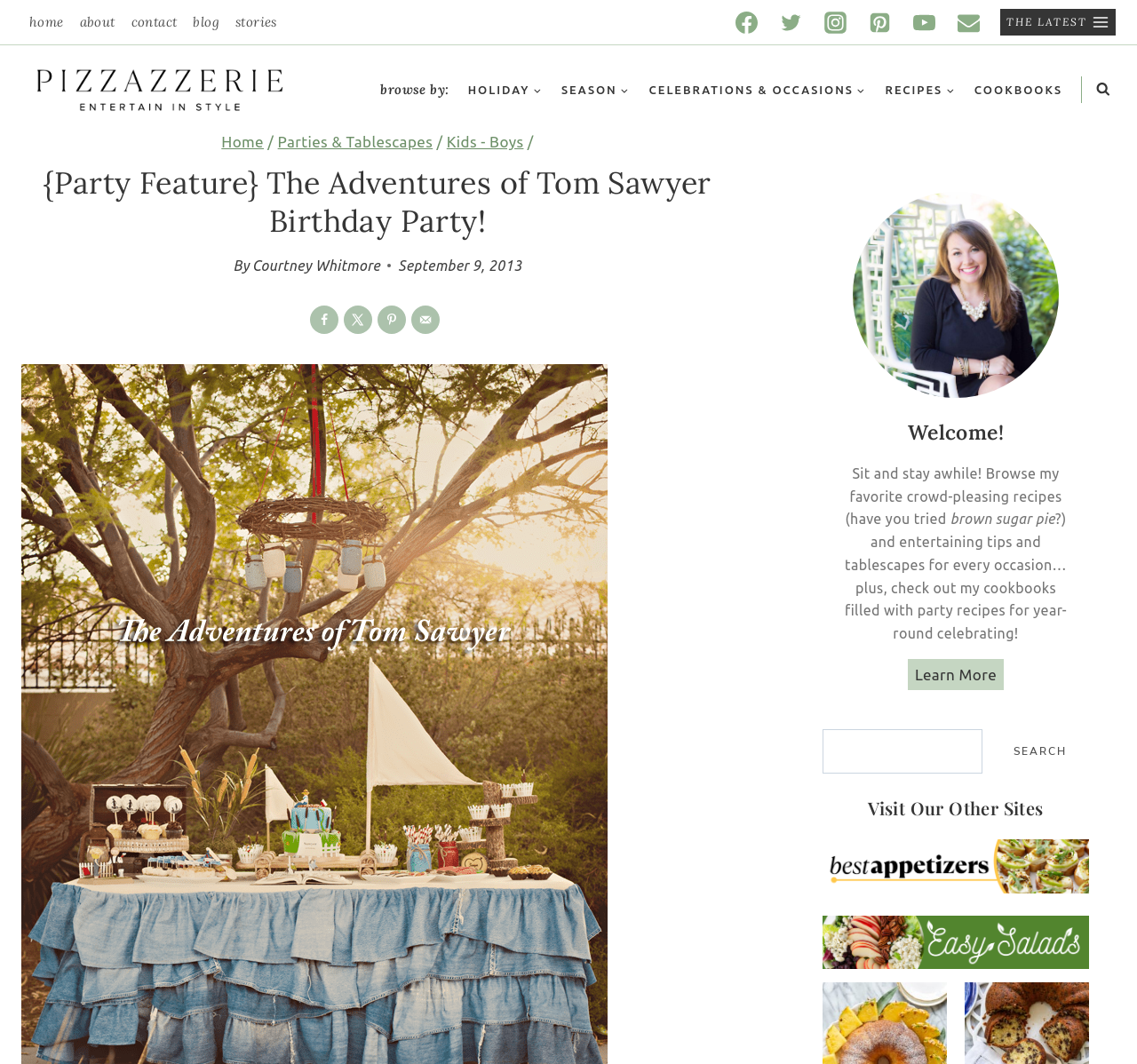Identify the bounding box coordinates of the section to be clicked to complete the task described by the following instruction: "View the latest posts". The coordinates should be four float numbers between 0 and 1, formatted as [left, top, right, bottom].

[0.879, 0.008, 0.981, 0.034]